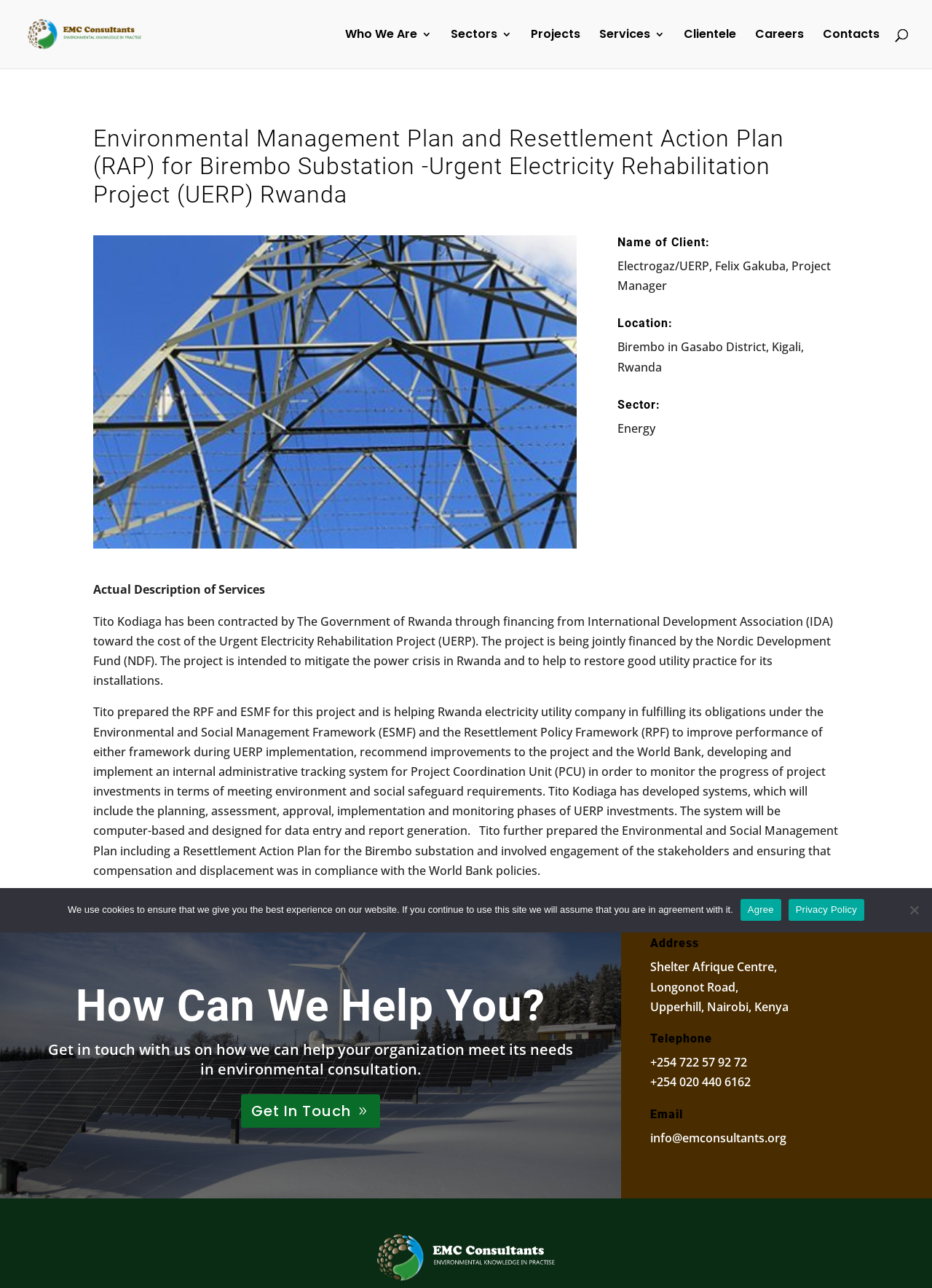What is the sector of the Urgent Electricity Rehabilitation Project?
Look at the image and respond with a single word or a short phrase.

Energy